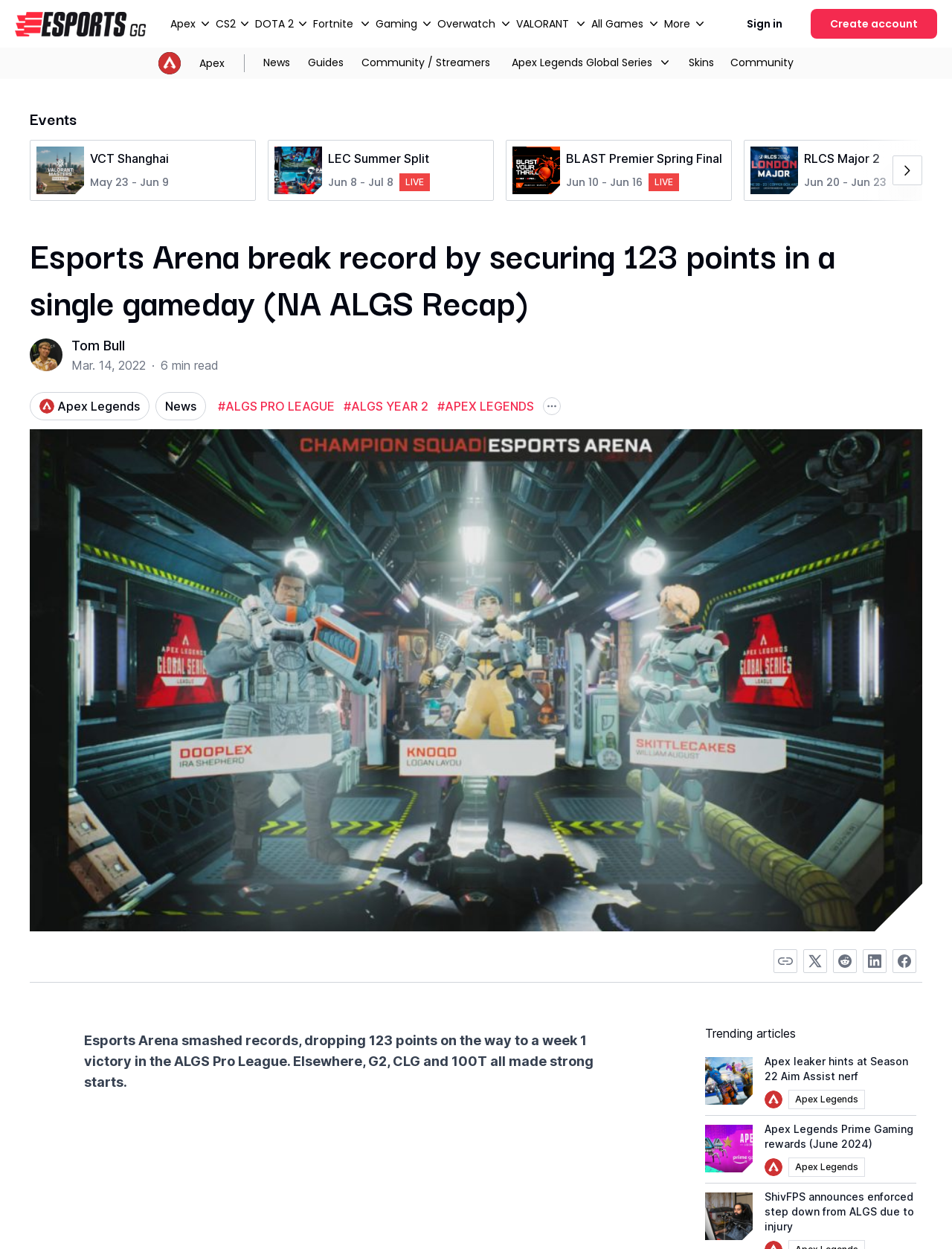What is the name of the esports website?
Please use the image to deliver a detailed and complete answer.

The question can be answered by looking at the top-left corner of the webpage, where the logo 'esports.gg' is displayed.